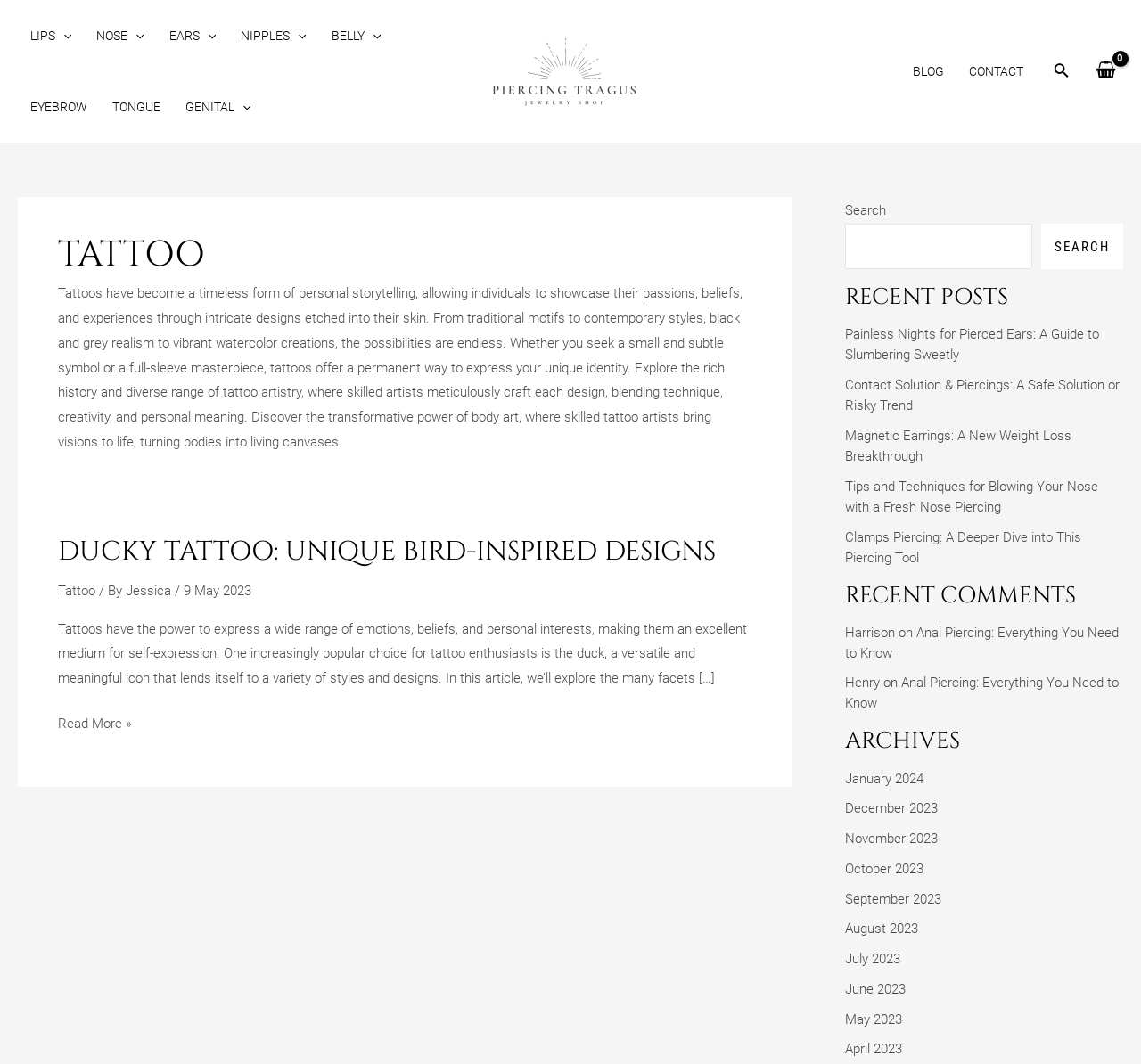Locate the bounding box coordinates of the element to click to perform the following action: 'Click on the 'LIPS' menu toggle'. The coordinates should be given as four float values between 0 and 1, in the form of [left, top, right, bottom].

[0.016, 0.0, 0.074, 0.067]